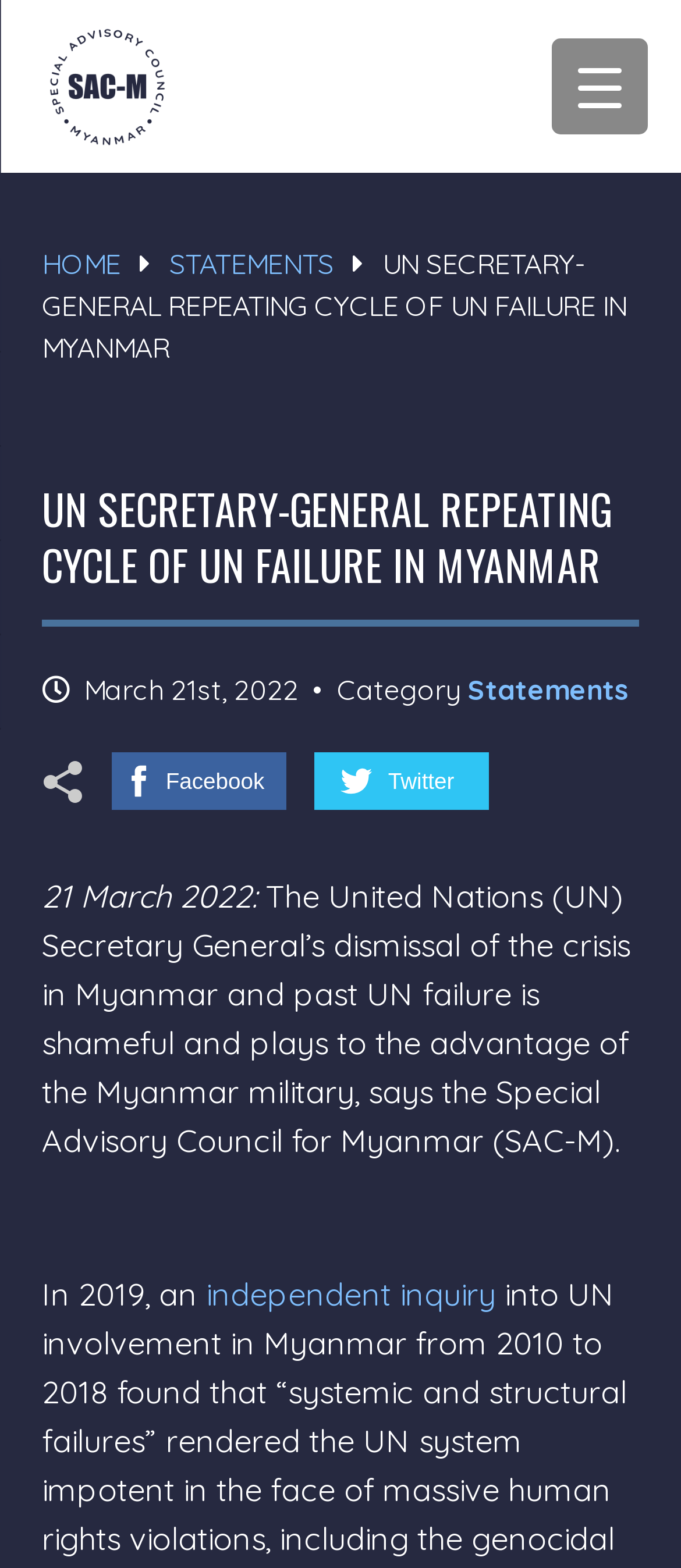Please give a short response to the question using one word or a phrase:
What is the category of the statement?

Statements